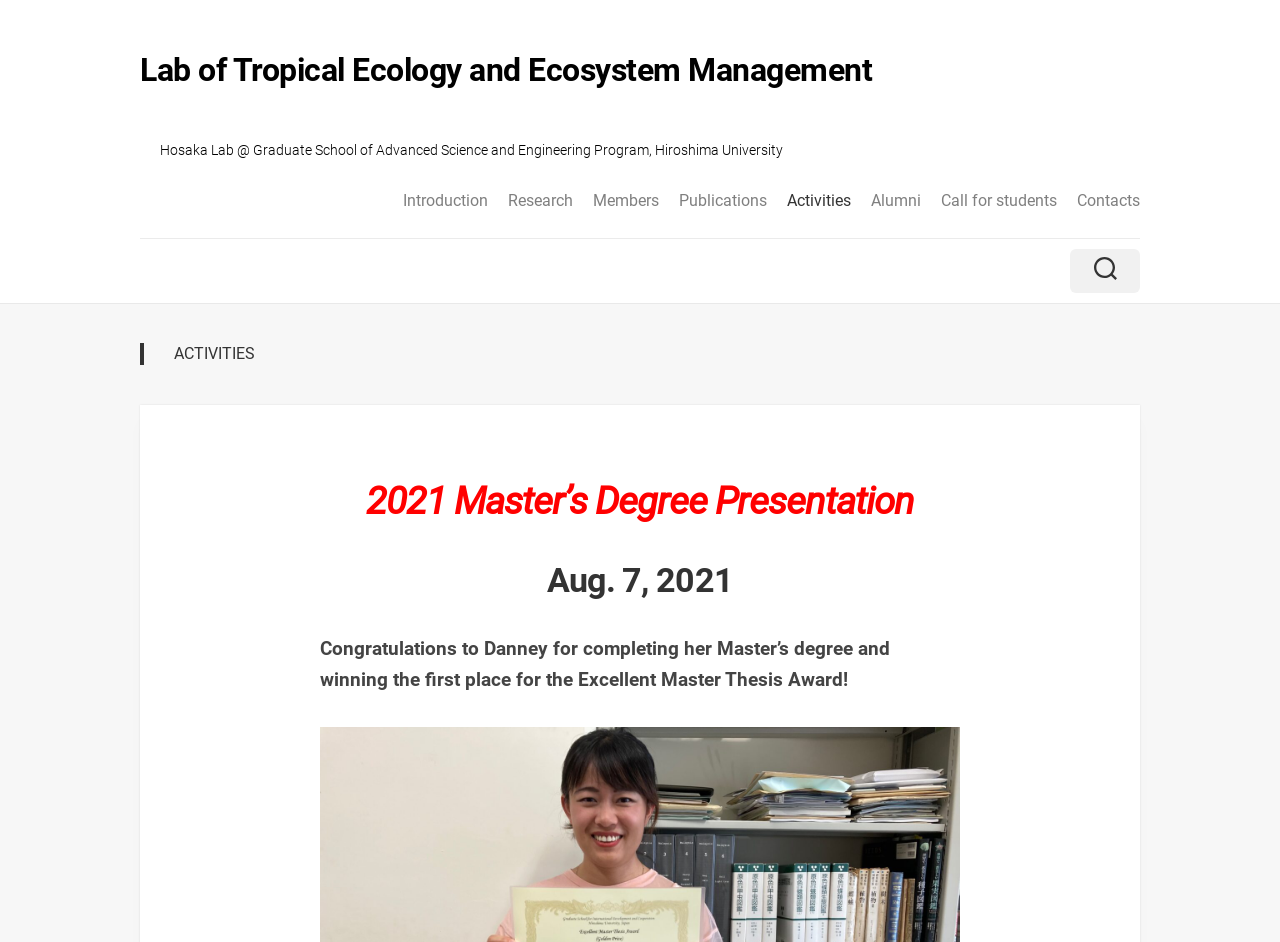Locate the bounding box of the user interface element based on this description: "Call for students".

[0.735, 0.202, 0.826, 0.223]